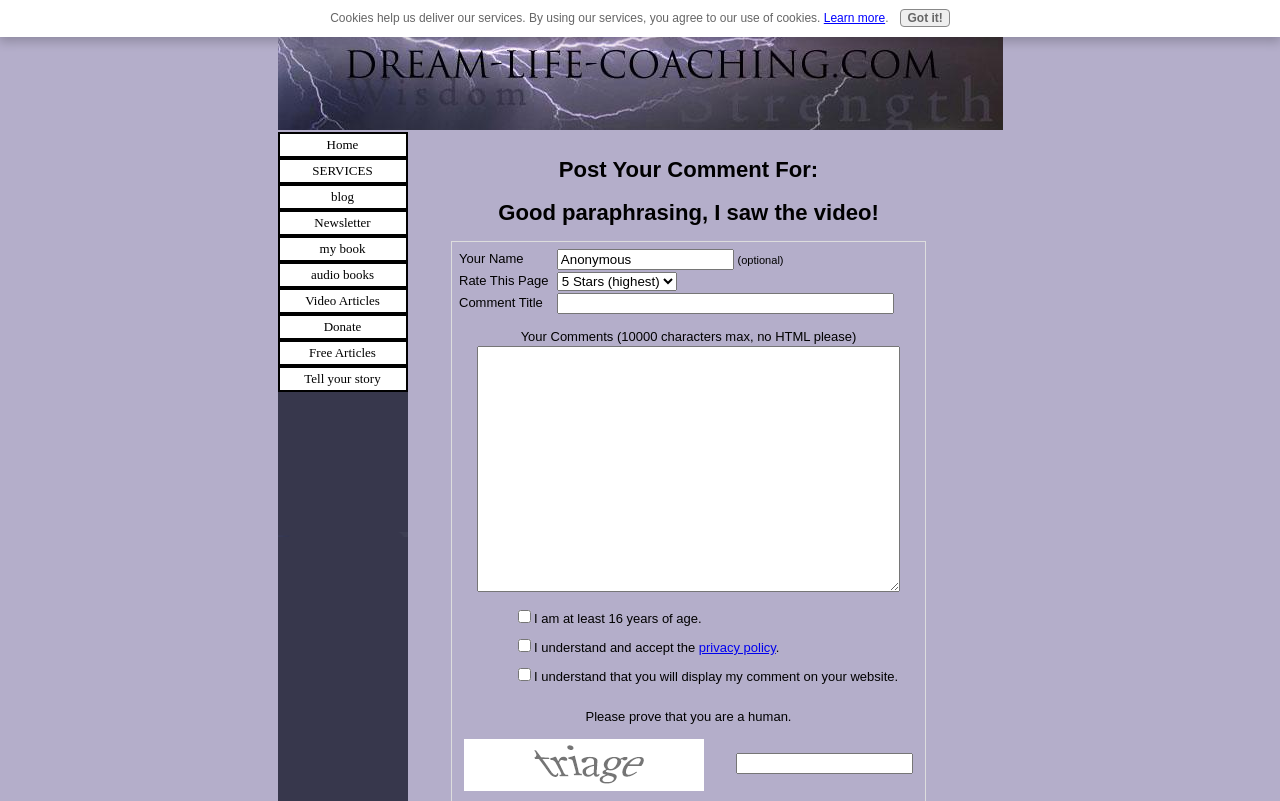What is required to submit a comment on this webpage?
Please provide a comprehensive answer based on the visual information in the image.

The webpage has checkboxes for agreeing to terms and conditions, including being at least 16 years old, understanding and accepting the privacy policy, and understanding that the comment will be displayed on the website. This suggests that agreement to these terms is required to submit a comment.